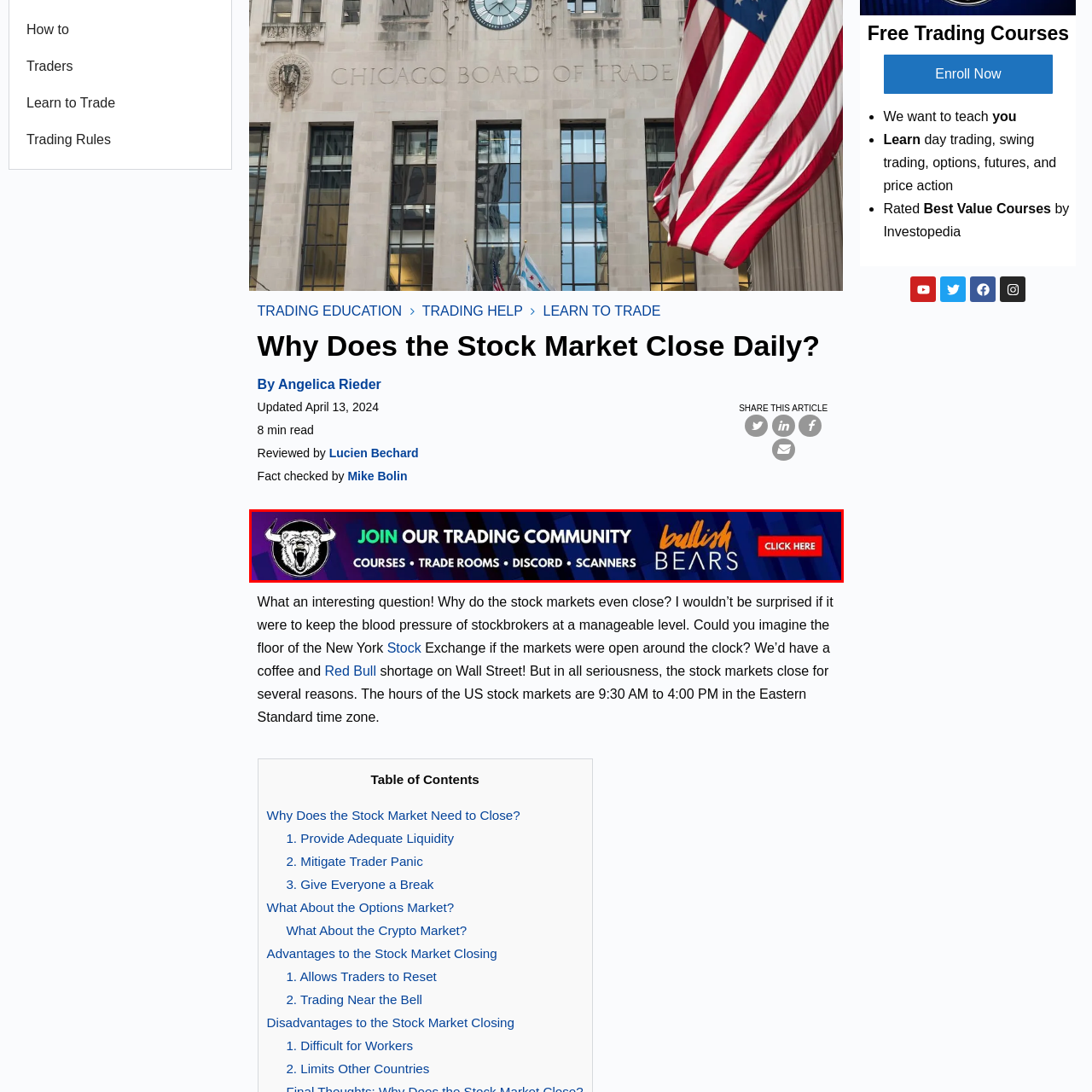Generate a detailed caption for the picture that is marked by the red rectangle.

The image features a vibrant and engaging banner promoting the "Bullish Bears" trading community. The background is a striking gradient of blue and purple, providing a dynamic visual appeal. Centered prominently is a playful graphic of a bull's head, symbolizing strength and optimism in trading. The text invites viewers to "JOIN OUR TRADING COMMUNITY" in bold capital letters, emphasizing a sense of inclusion and opportunity. Below this invitation, various offerings are listed: "COURSES," "TRADE ROOMS," "DISCORD," and "SCANNERS," indicating the comprehensive resources available to members. The phrase "bullish BEARS" is artistically styled, blending the concept of bullish trading with the community's name. A clear "CLICK HERE" button in bright red at the right side encourages immediate action, making it easy for potential members to engage. This banner encapsulates the vibrant and supportive atmosphere of the trading community, aiming to attract both novice and experienced traders alike.